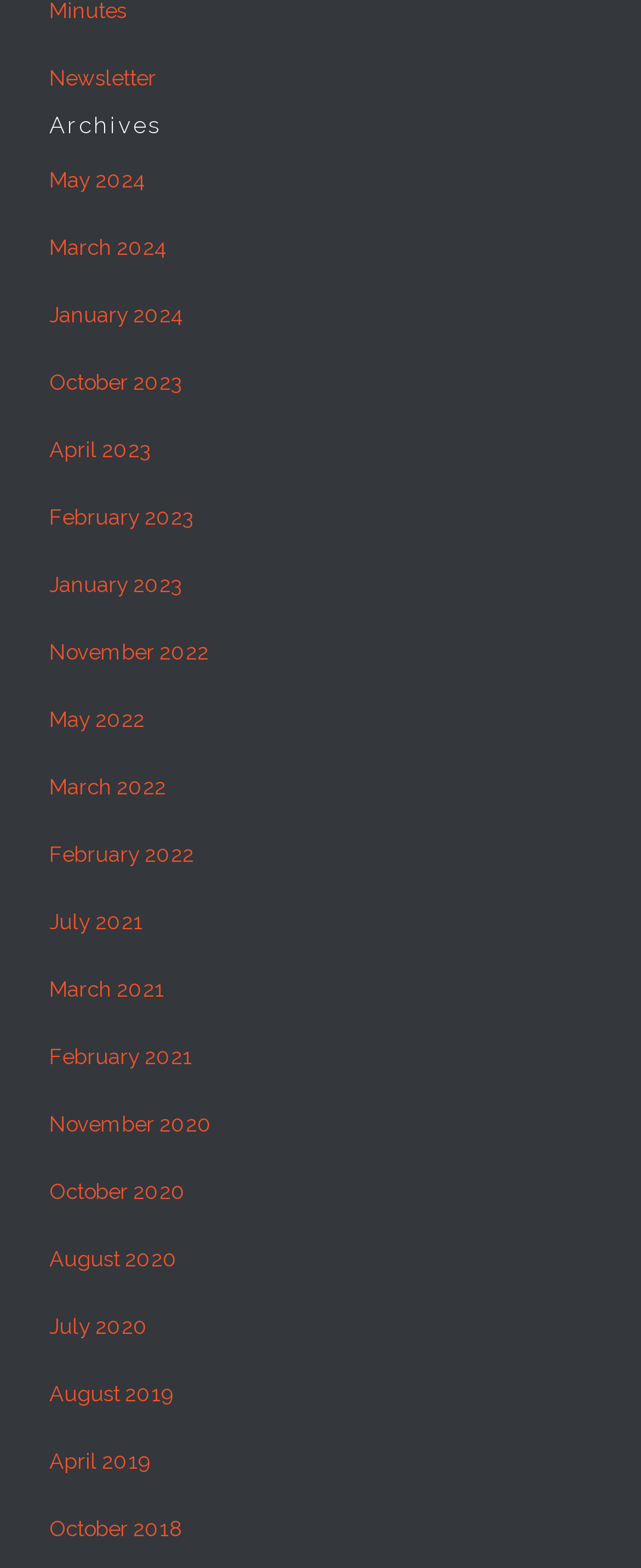How many months are listed in the 'Archives' section?
Relying on the image, give a concise answer in one word or a brief phrase.

18